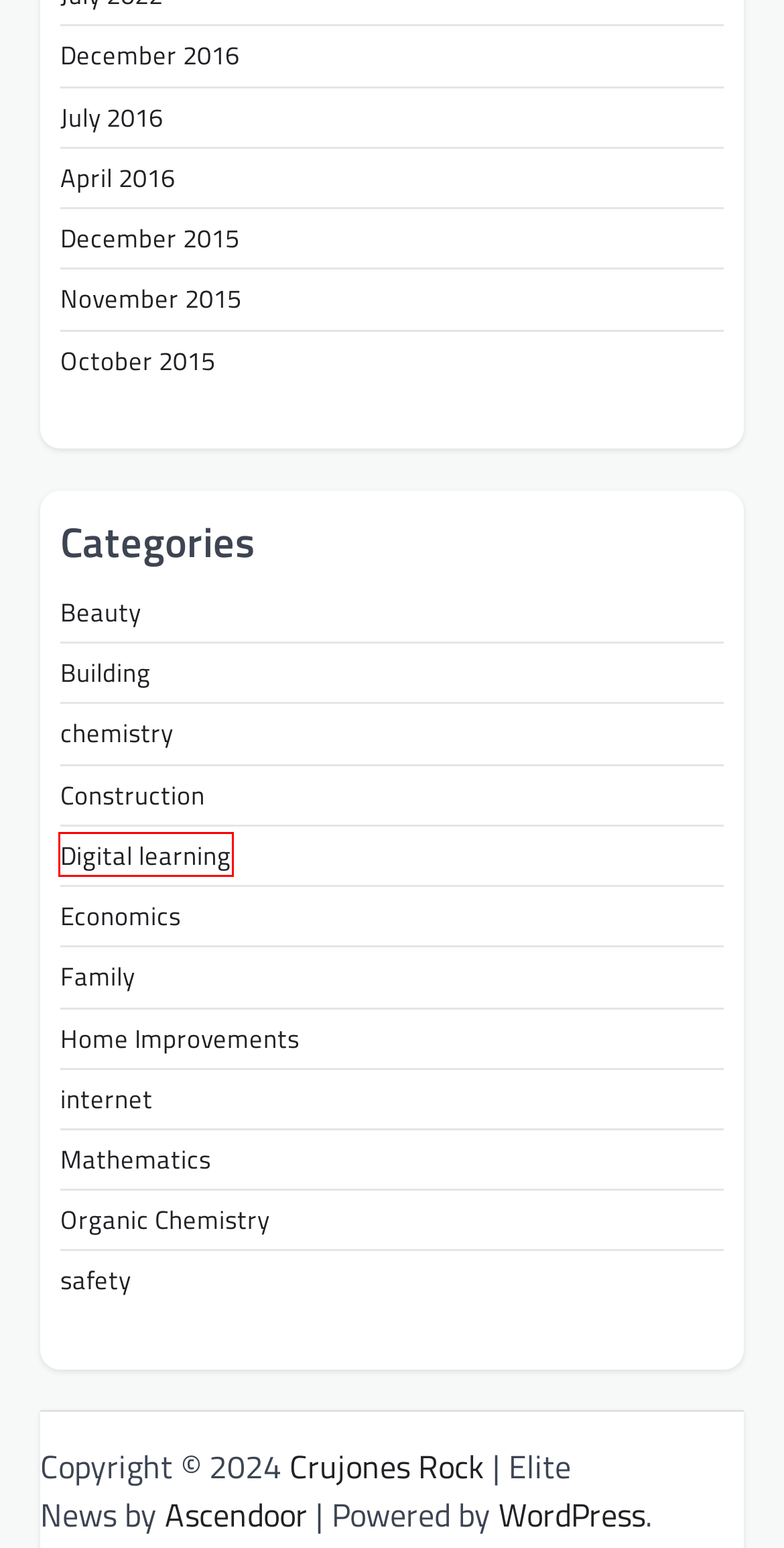Examine the webpage screenshot and identify the UI element enclosed in the red bounding box. Pick the webpage description that most accurately matches the new webpage after clicking the selected element. Here are the candidates:
A. Digital learning Archives - Crujones Rock
B. Mathematics Archives - Crujones Rock
C. safety Archives - Crujones Rock
D. July 2016 - Crujones Rock
E. November 2015 - Crujones Rock
F. April 2016 - Crujones Rock
G. October 2015 - Crujones Rock
H. December 2015 - Crujones Rock

A